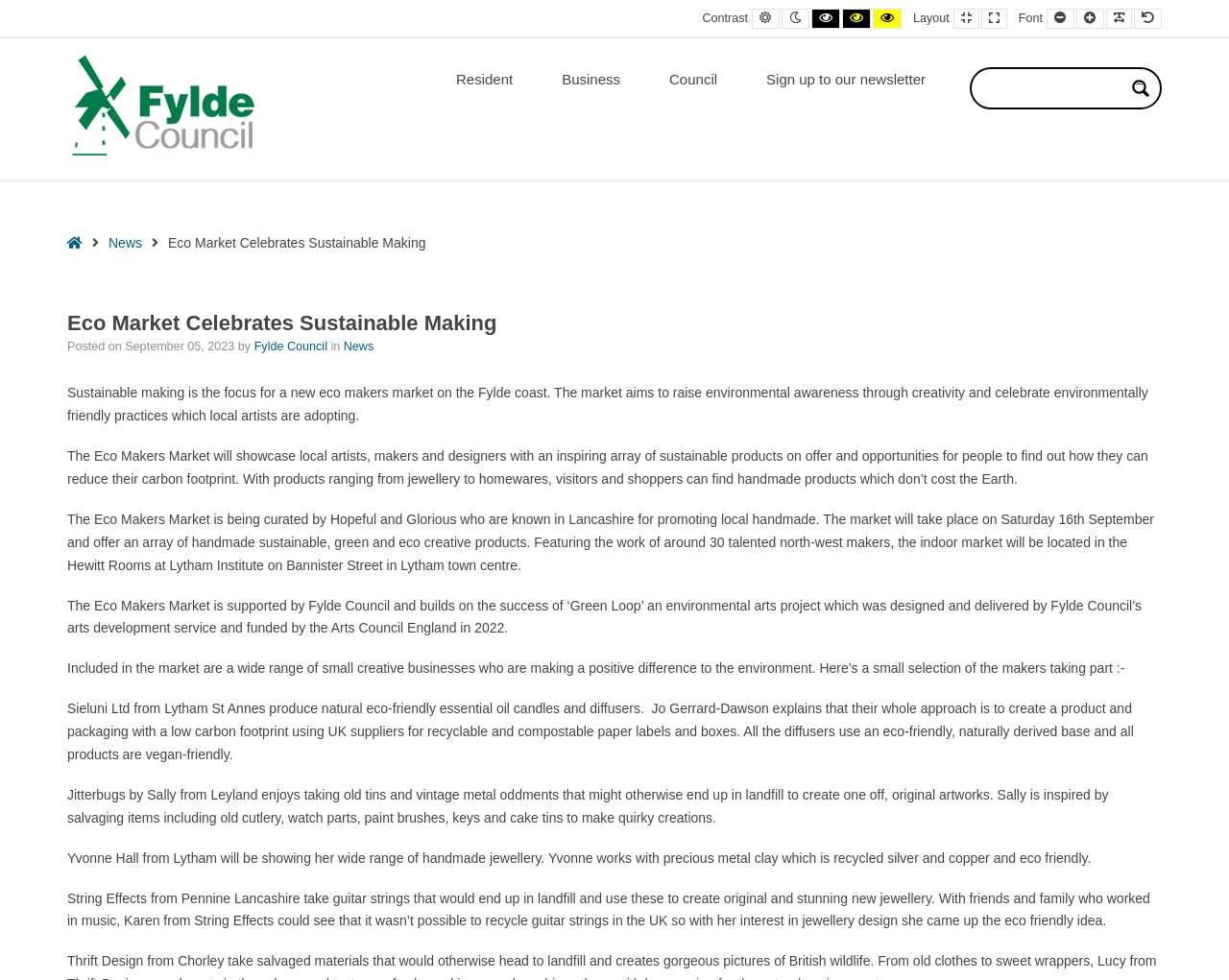Determine the coordinates of the bounding box that should be clicked to complete the instruction: "Go to the 'Resident' page". The coordinates should be represented by four float numbers between 0 and 1: [left, top, right, bottom].

[0.352, 0.039, 0.437, 0.122]